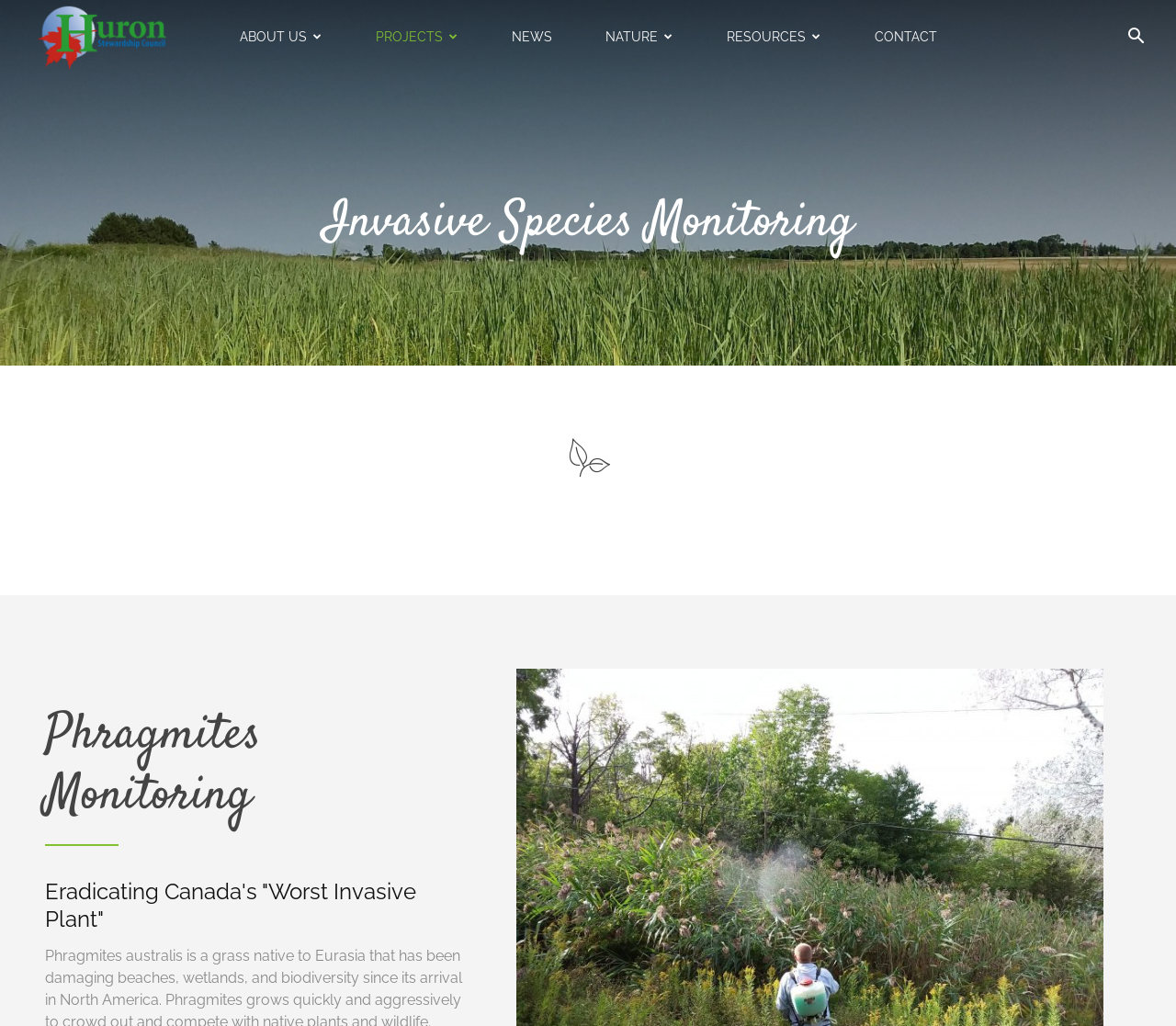Find the bounding box coordinates for the element that must be clicked to complete the instruction: "Visit the ABOUT US page". The coordinates should be four float numbers between 0 and 1, indicated as [left, top, right, bottom].

[0.193, 0.0, 0.285, 0.072]